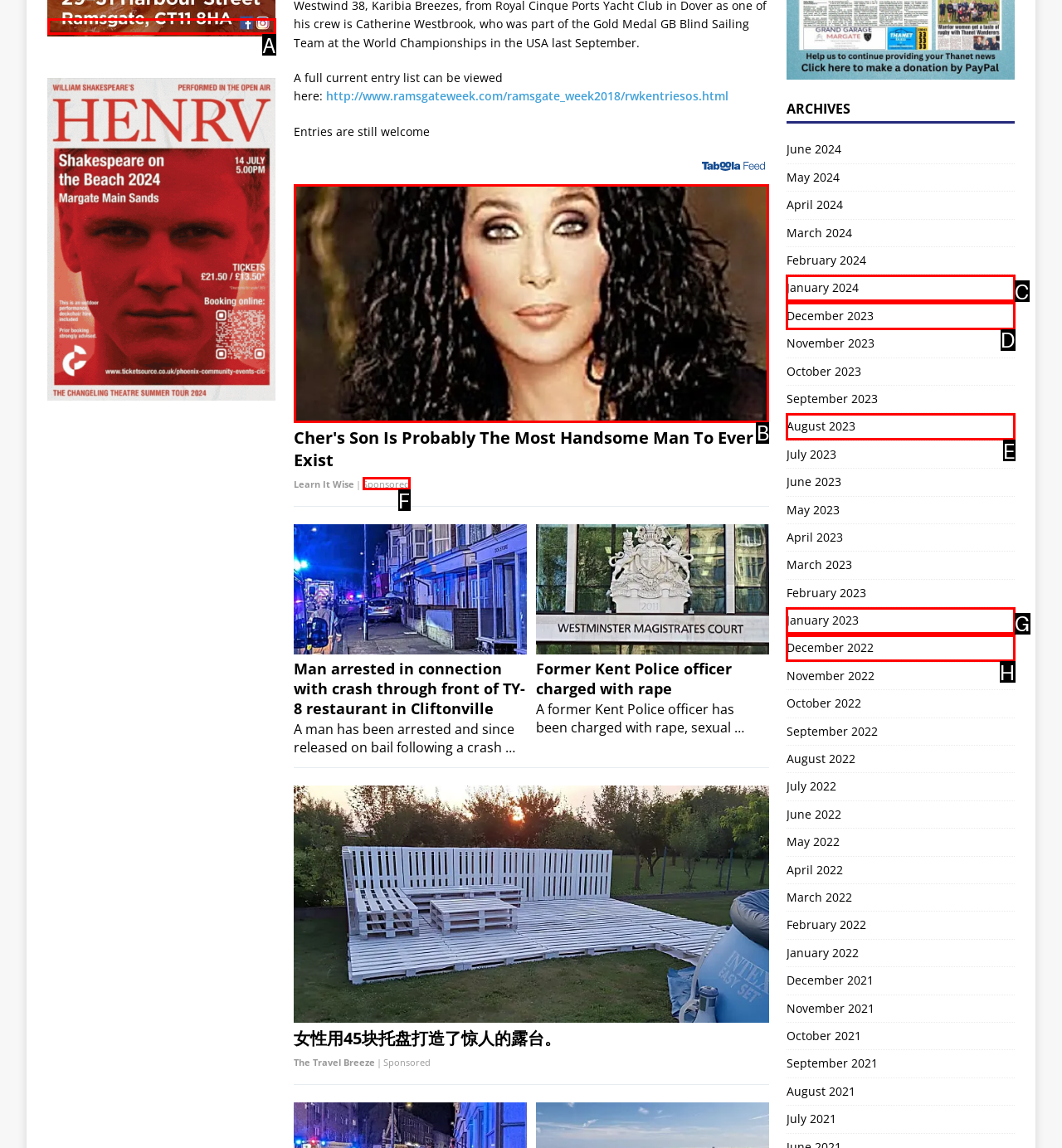Select the correct option from the given choices to perform this task: Share this page. Provide the letter of that option.

None